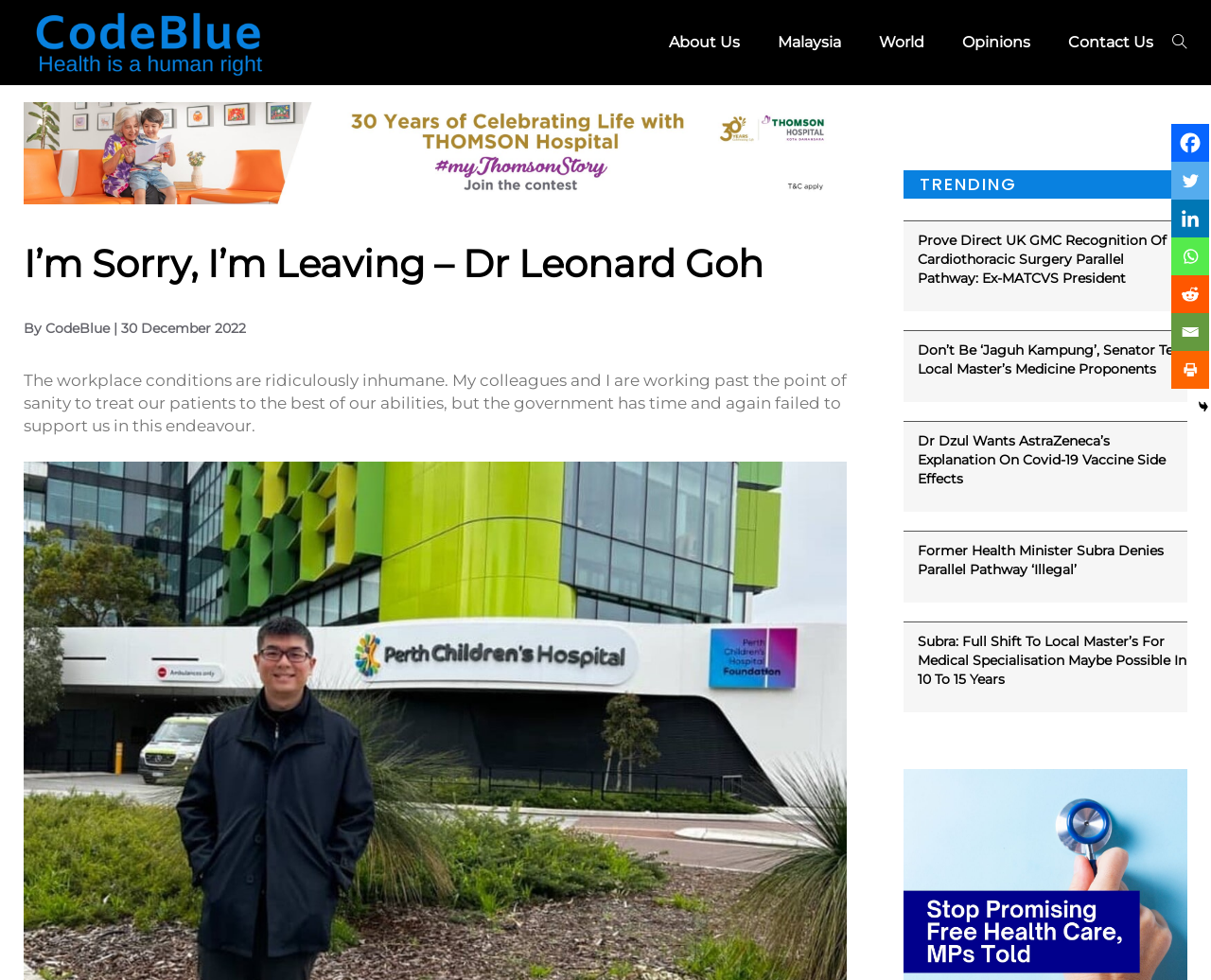What is the name of the website?
Please provide a comprehensive answer based on the details in the screenshot.

The name of the website can be found in the top-left corner of the webpage, where it says 'CodeBlue' in the link element.